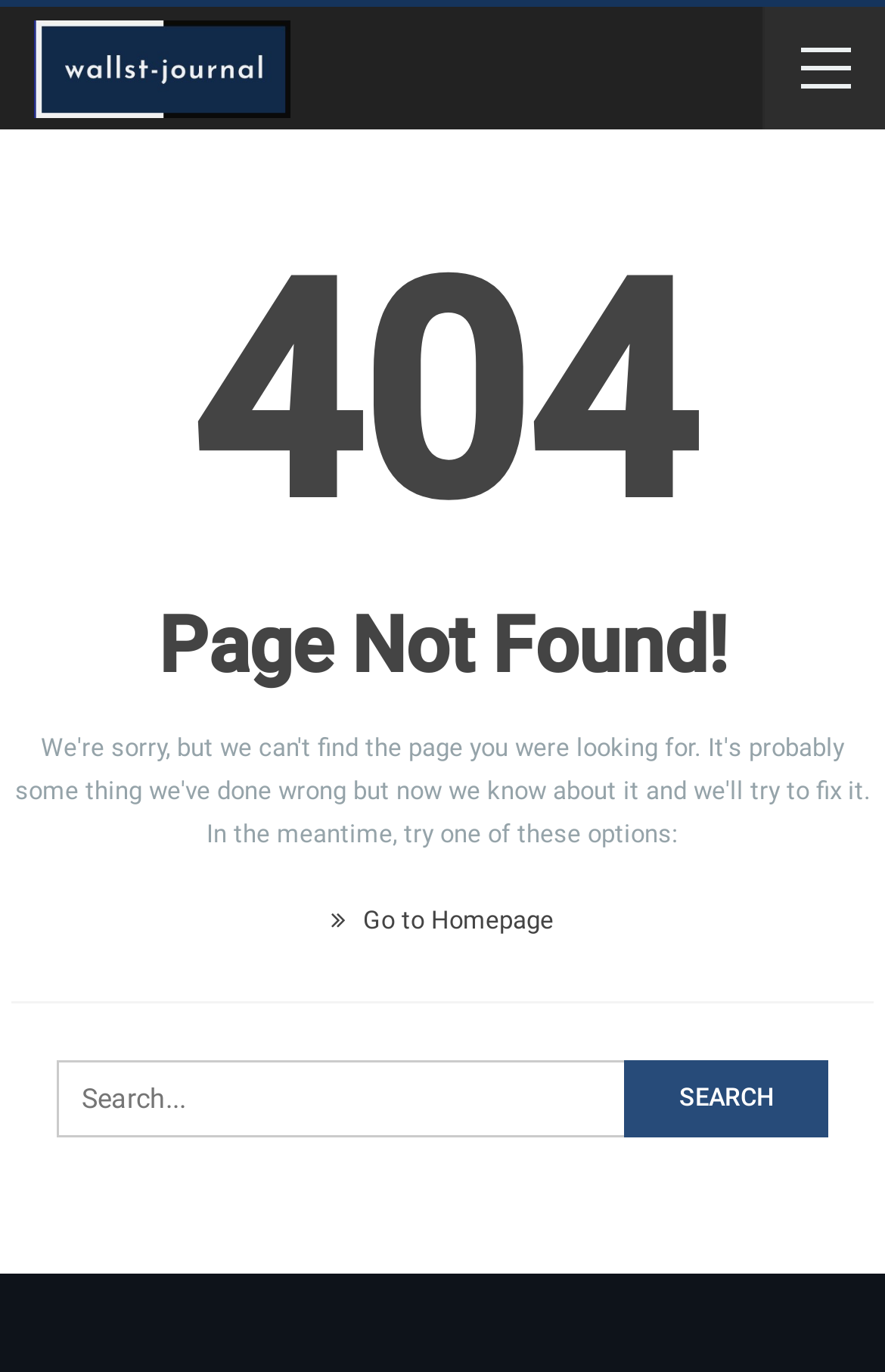Utilize the details in the image to give a detailed response to the question: What is the error code displayed on the page?

The error code is displayed as a static text element on the page, which is '404'. This is a common error code indicating that the requested page is not found.